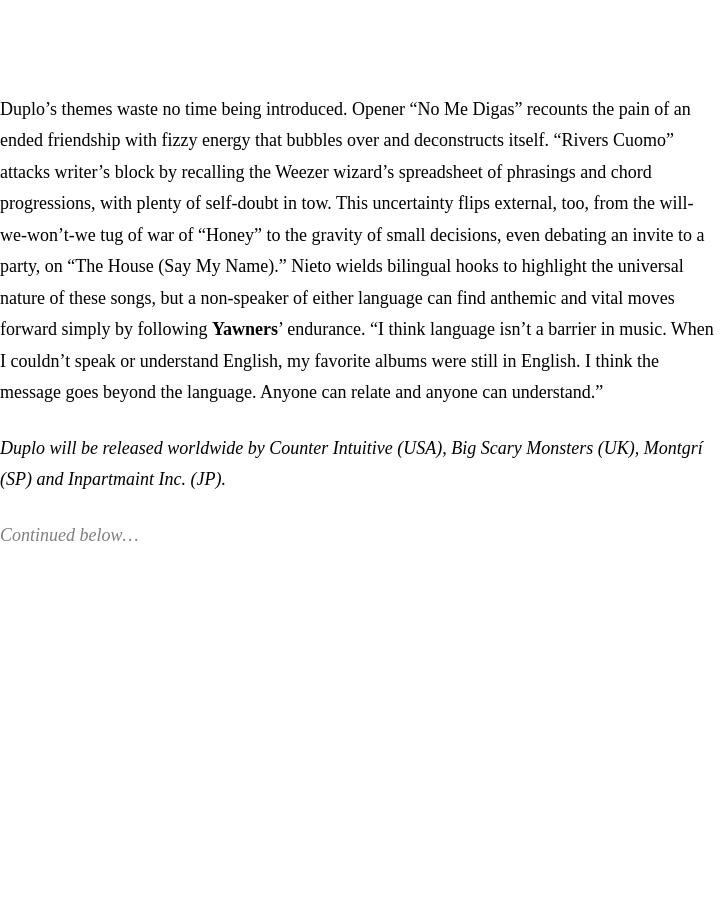How many labels are releasing the album?
Ensure your answer is thorough and detailed.

The announcement mentions that the album is set to be released worldwide by four notable labels, which are Counter Intuitive (USA), Big Scary Monsters (UK), Montgrí (SP), and Inpartmaint Inc. (JP).